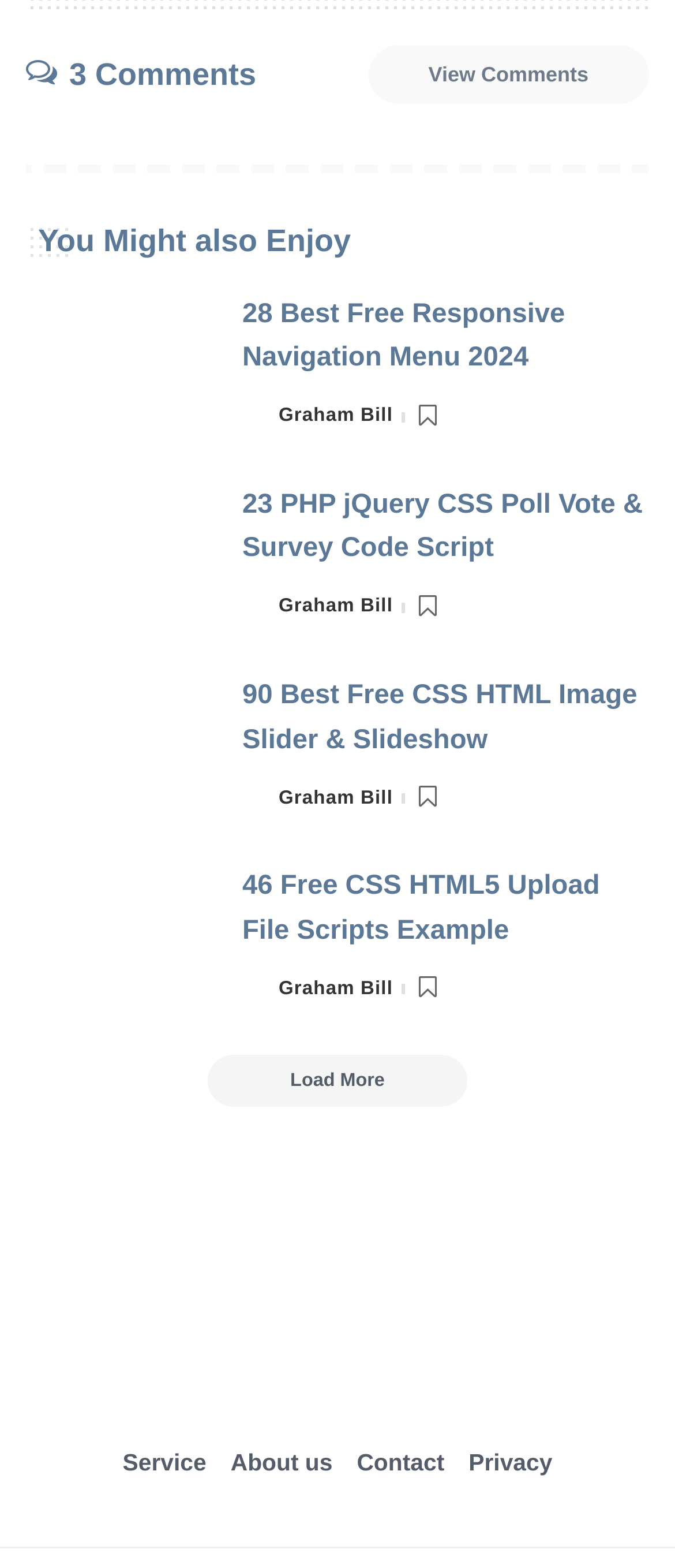Find the bounding box coordinates of the clickable area that will achieve the following instruction: "Go to the About us page".

[0.324, 0.92, 0.511, 0.945]